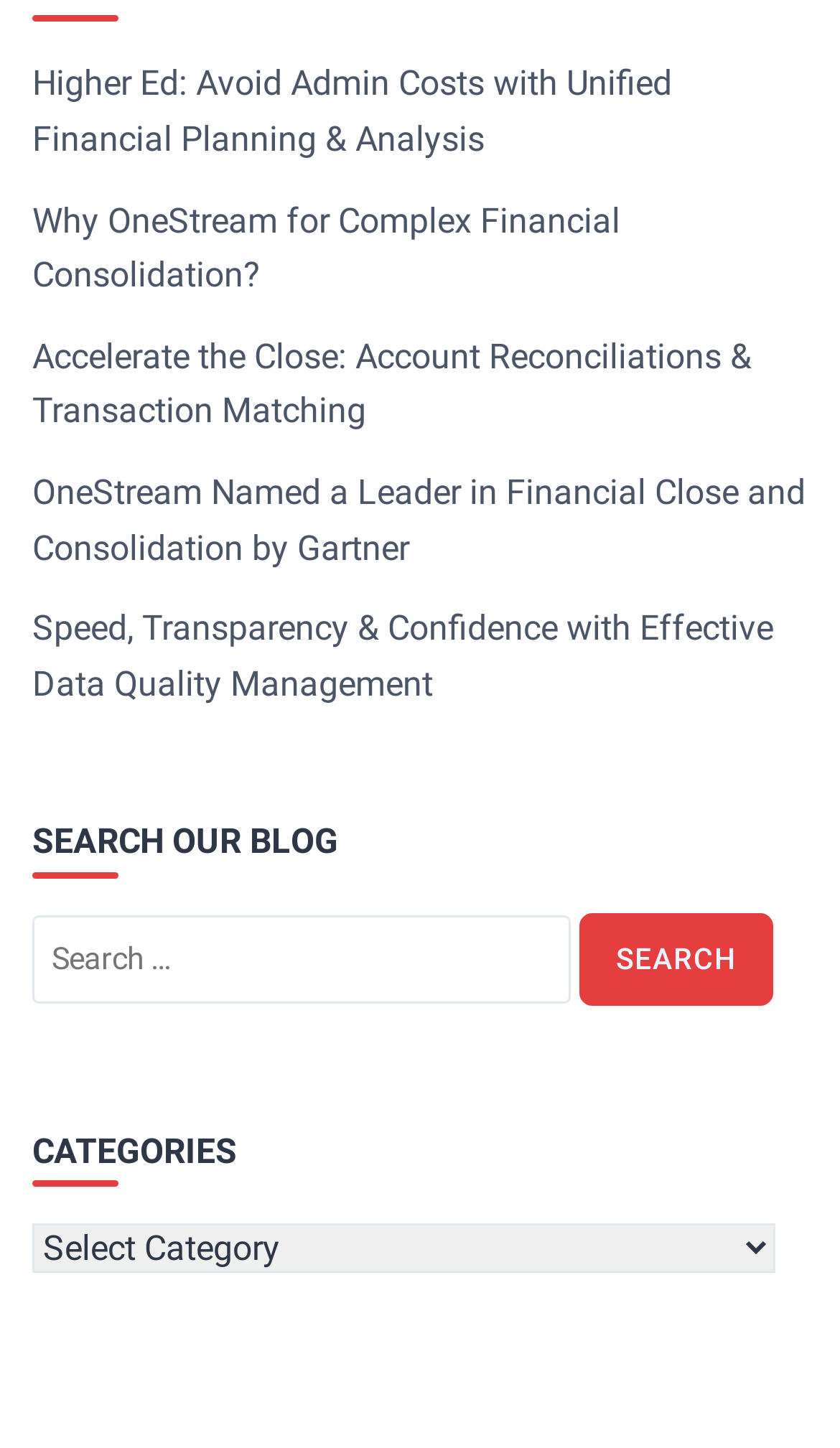Please find the bounding box coordinates in the format (top-left x, top-left y, bottom-right x, bottom-right y) for the given element description. Ensure the coordinates are floating point numbers between 0 and 1. Description: parent_node: Search for: value="Search"

[0.69, 0.631, 0.921, 0.694]